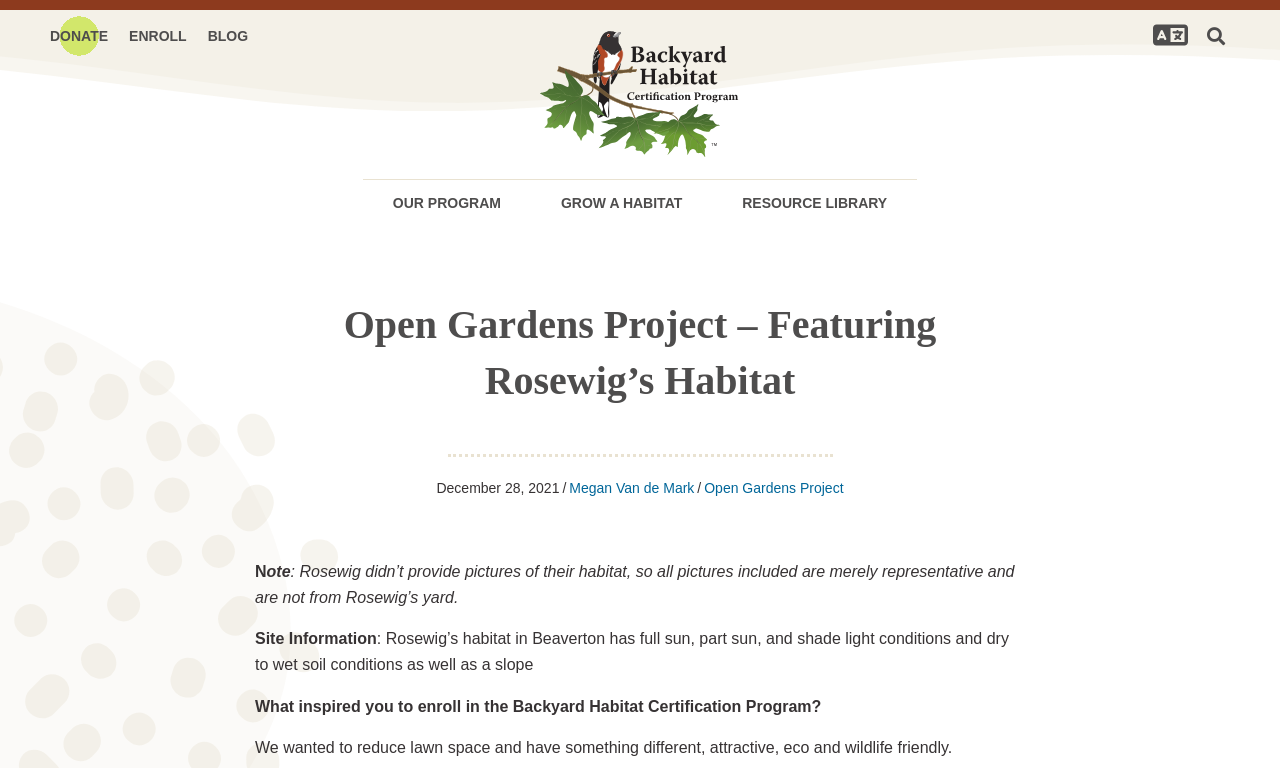Identify the bounding box coordinates of the area that should be clicked in order to complete the given instruction: "Explore OUR PROGRAM". The bounding box coordinates should be four float numbers between 0 and 1, i.e., [left, top, right, bottom].

[0.283, 0.232, 0.415, 0.282]